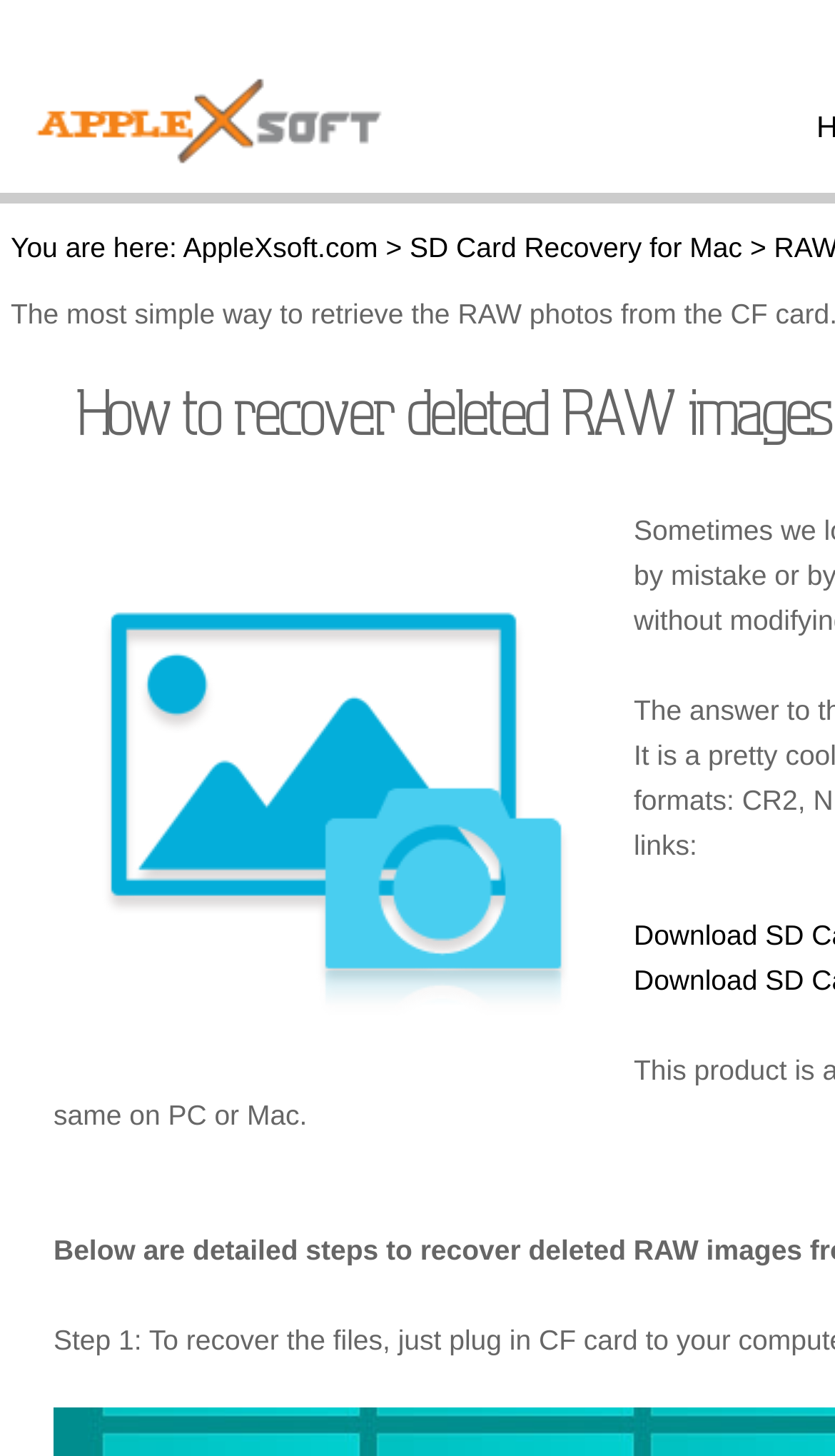Answer this question in one word or a short phrase: What is the position of the image relative to the text 'You are here:'?

Below